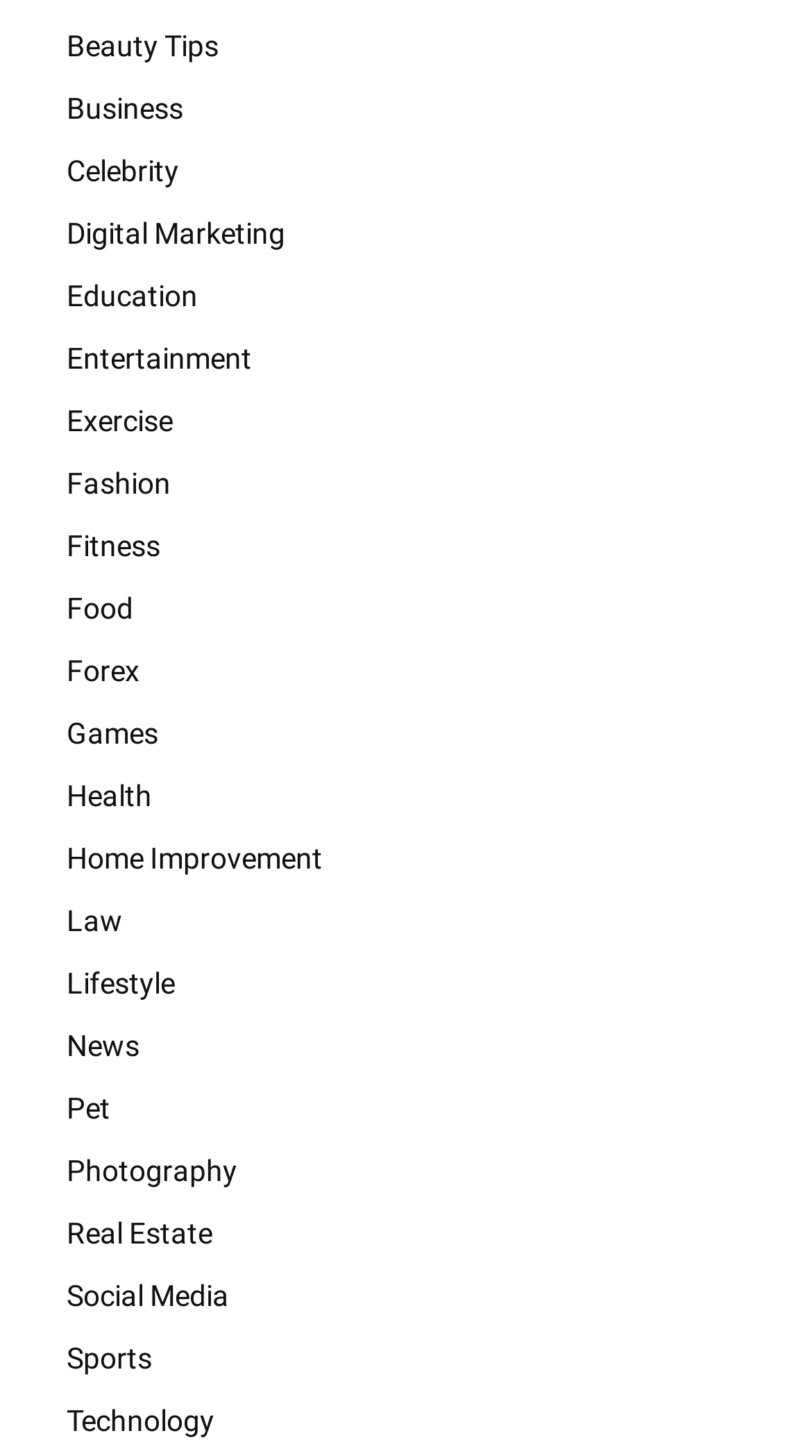Identify the bounding box coordinates of the clickable region required to complete the instruction: "view Creating Virtual Manipulatives resource". The coordinates should be given as four float numbers within the range of 0 and 1, i.e., [left, top, right, bottom].

None